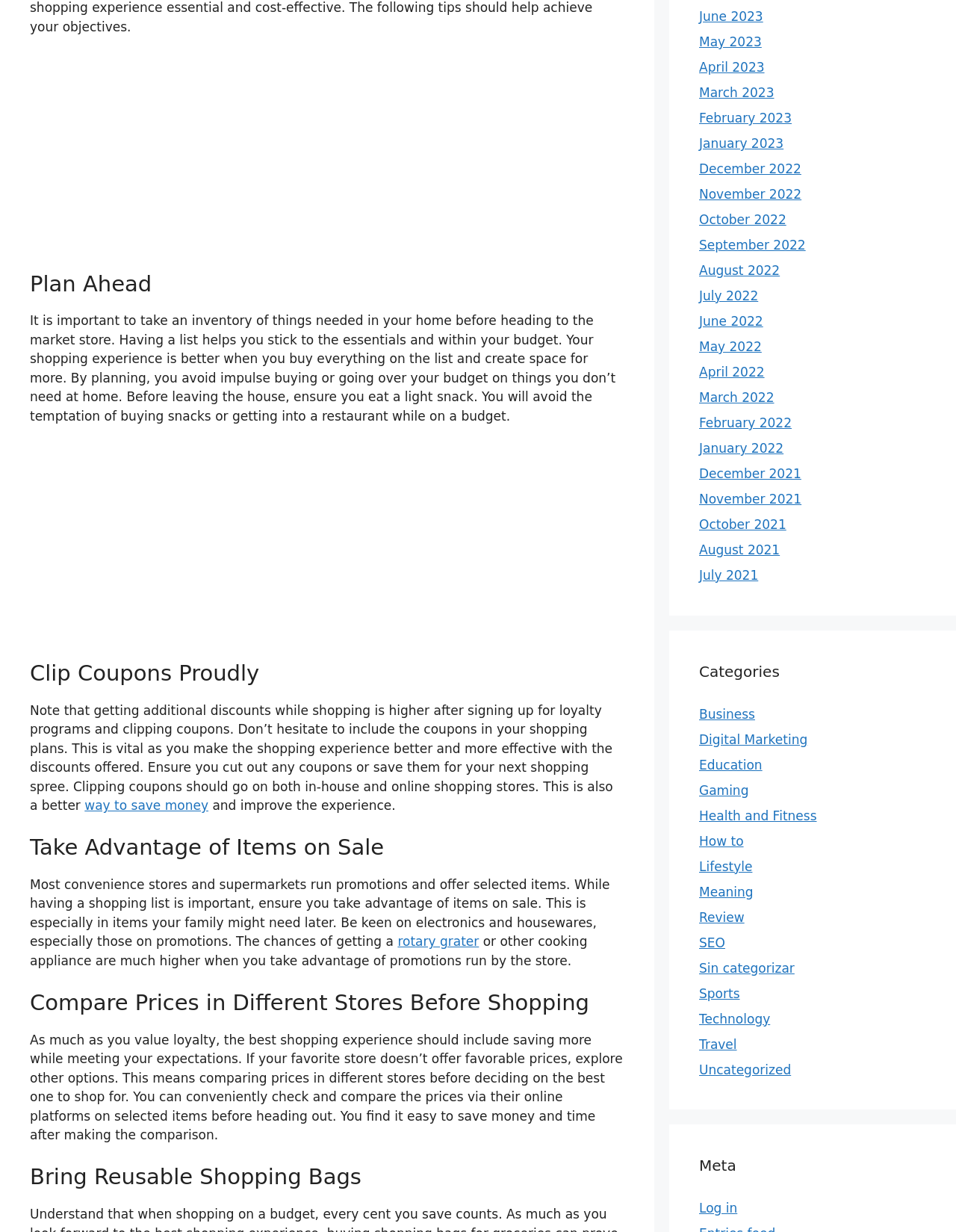Identify the coordinates of the bounding box for the element that must be clicked to accomplish the instruction: "Log in to the website".

[0.731, 0.975, 0.771, 0.987]